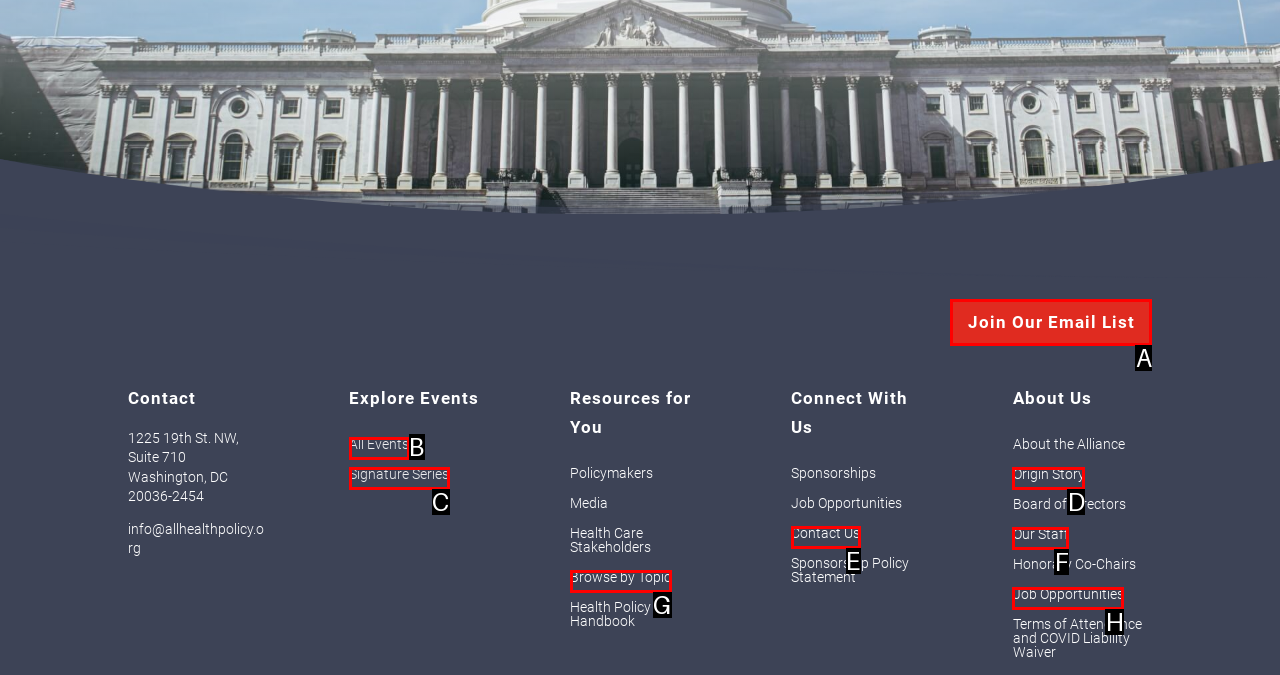Choose the option that best matches the element: Join Our Email List
Respond with the letter of the correct option.

A